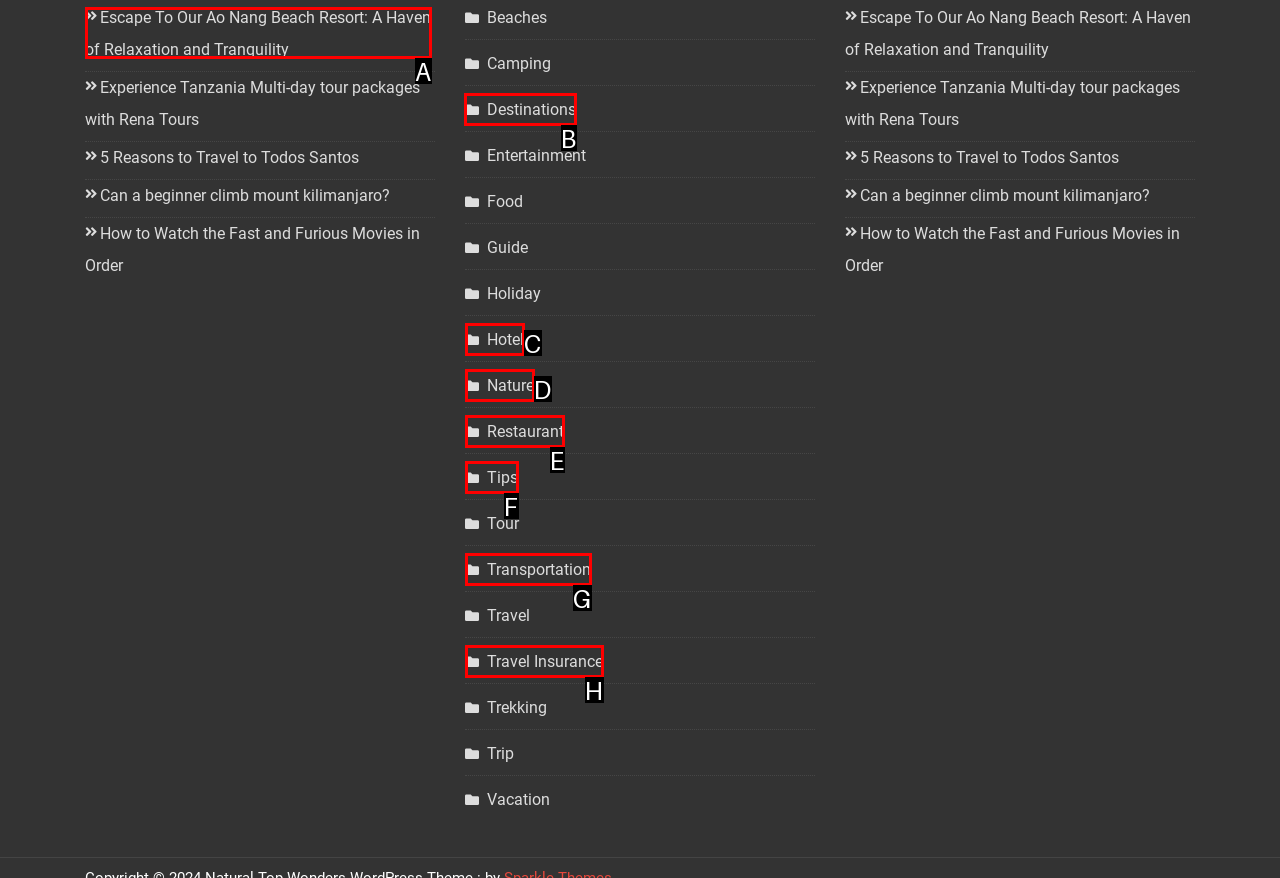Which HTML element should be clicked to complete the following task: Browse destinations?
Answer with the letter corresponding to the correct choice.

B